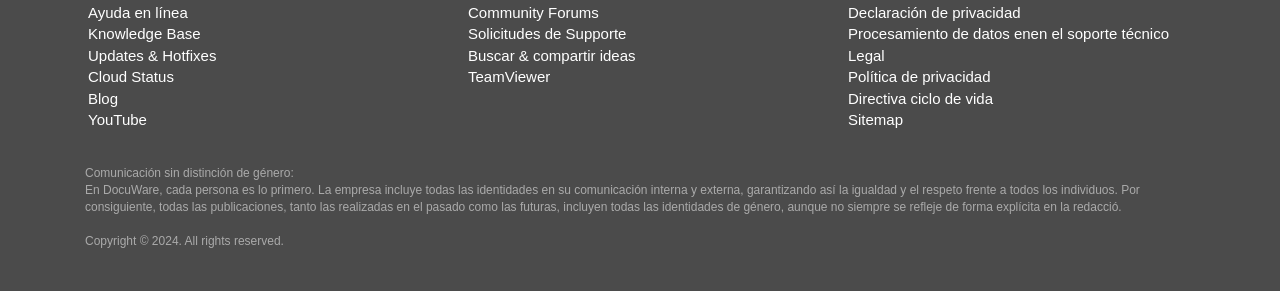Can you find the bounding box coordinates for the UI element given this description: "Directiva ciclo de vida"? Provide the coordinates as four float numbers between 0 and 1: [left, top, right, bottom].

[0.662, 0.308, 0.776, 0.367]